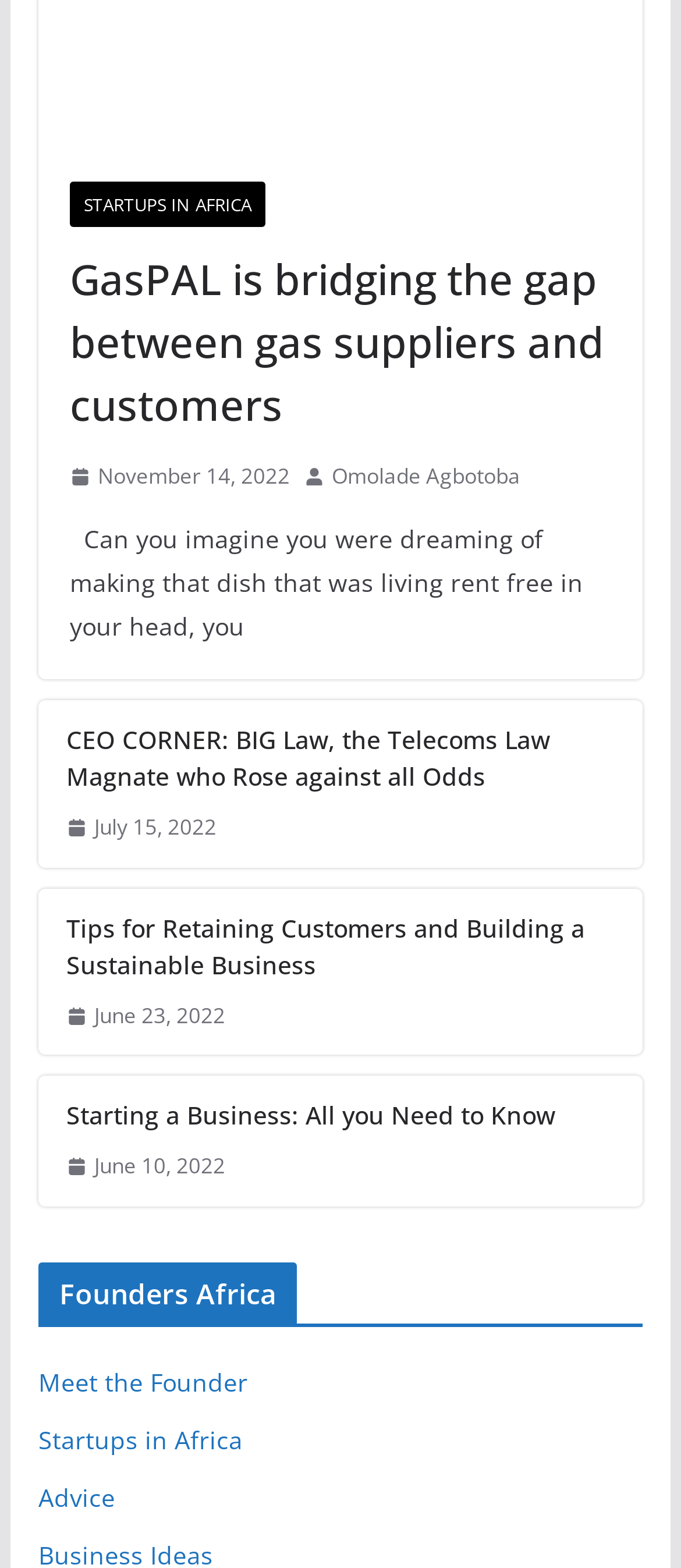Pinpoint the bounding box coordinates for the area that should be clicked to perform the following instruction: "Read about GasPAL".

[0.102, 0.158, 0.898, 0.279]